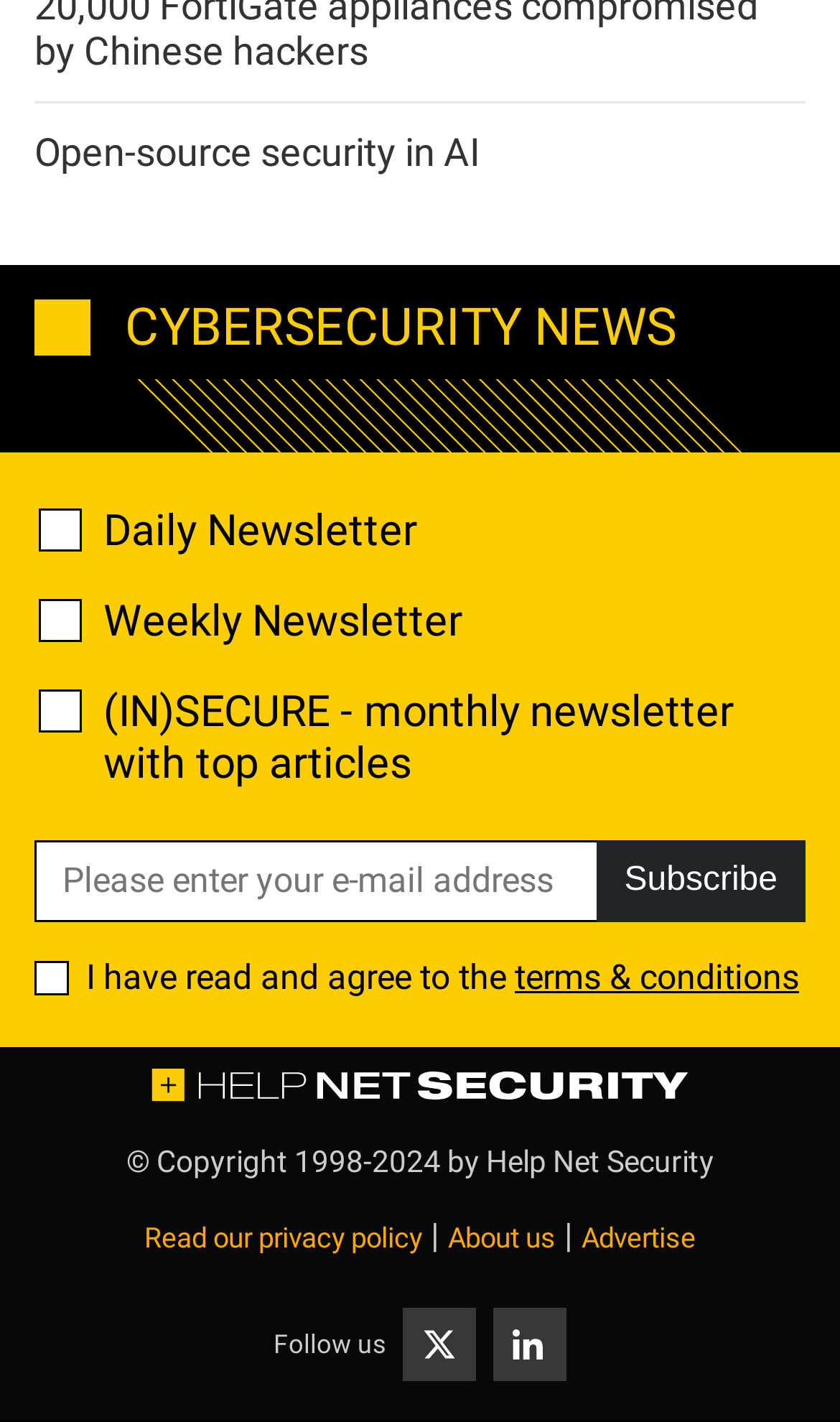Carefully examine the image and provide an in-depth answer to the question: What social media platforms can I follow this webpage on?

I can see two link elements with images, which suggests that this webpage can be followed on two social media platforms. The images are not explicitly labeled, but they appear to be social media icons.